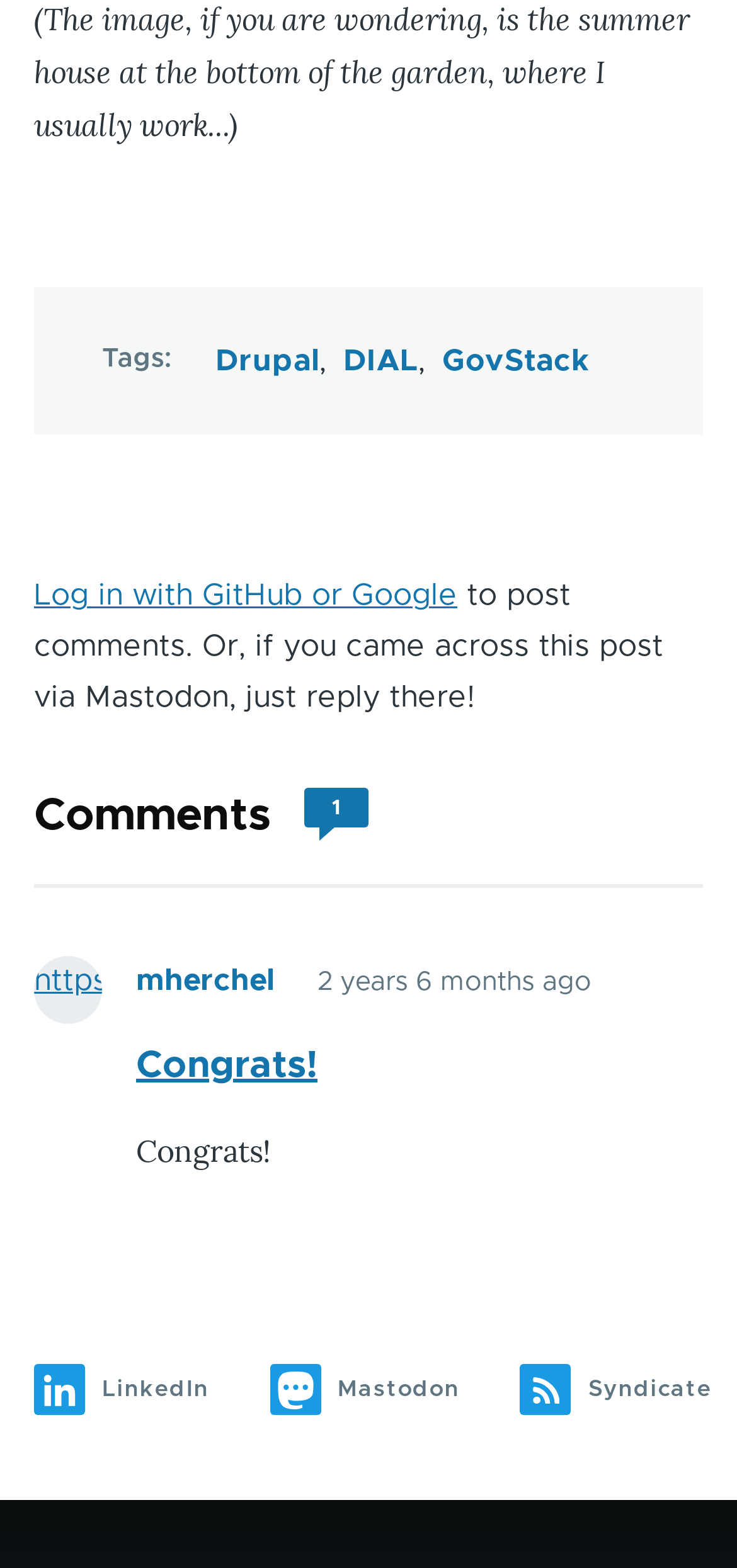What is the text of the first comment? Look at the image and give a one-word or short phrase answer.

Congrats!